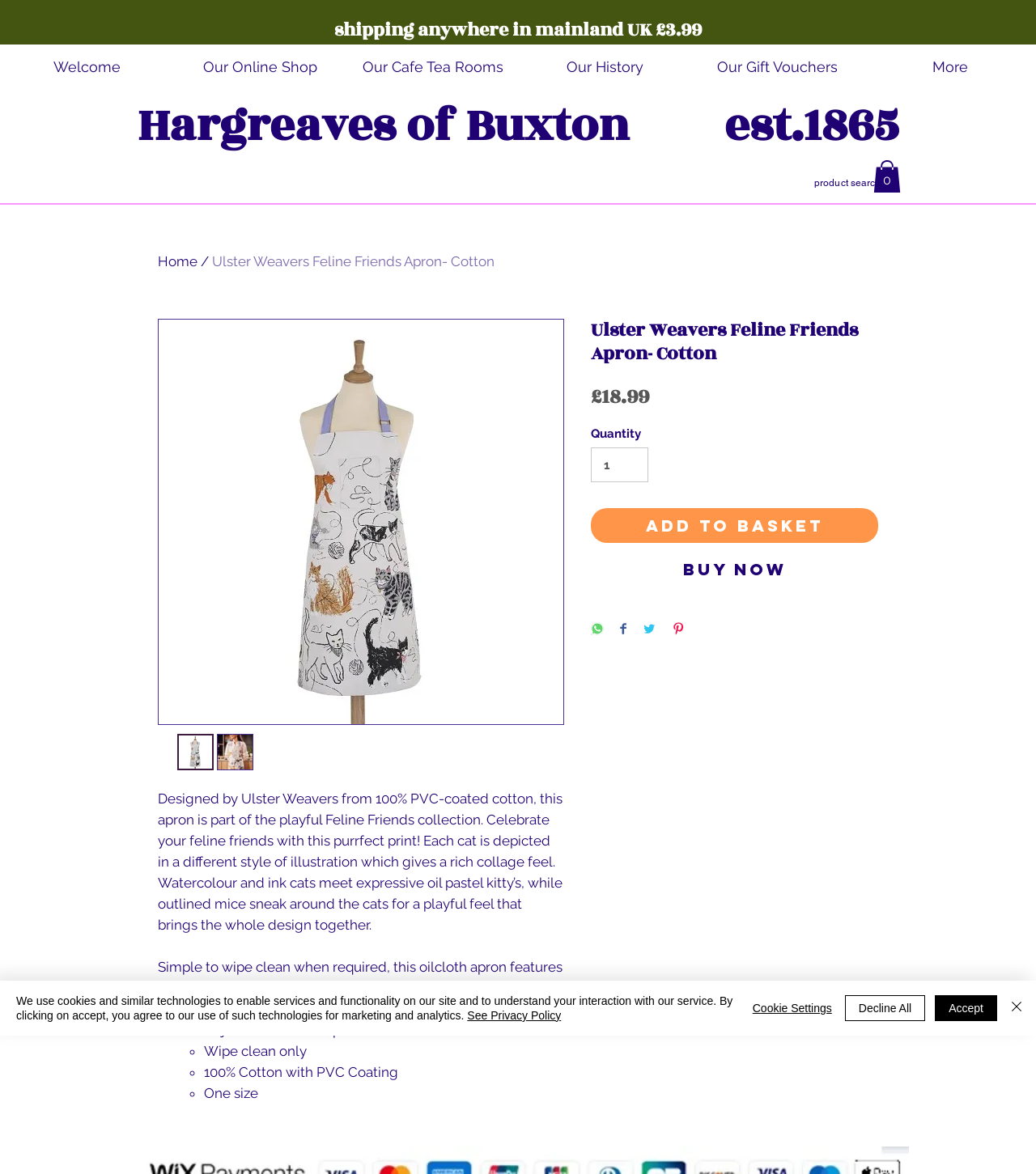Please locate the bounding box coordinates of the element that should be clicked to complete the given instruction: "Search for products".

[0.786, 0.151, 0.856, 0.16]